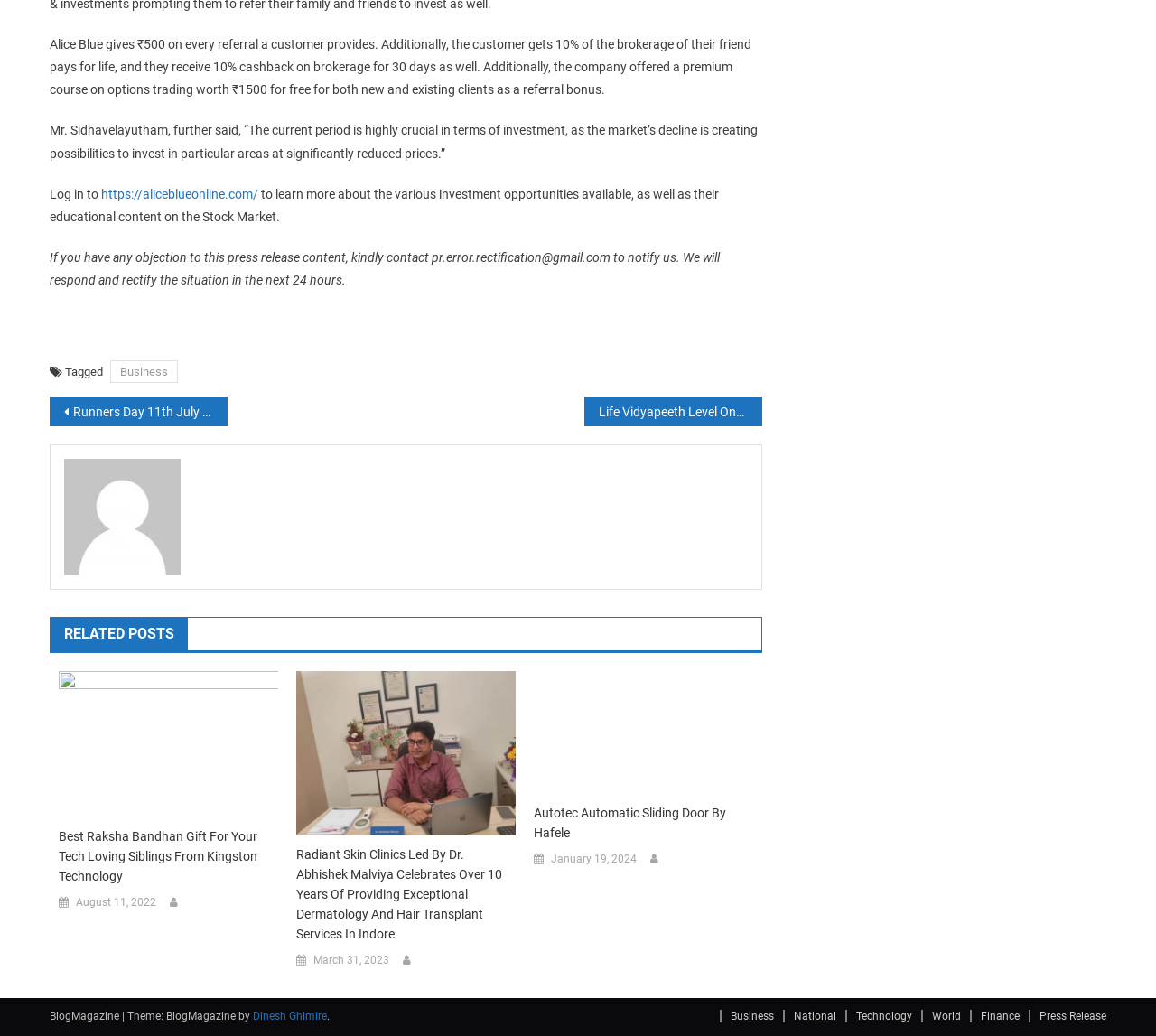Provide the bounding box coordinates of the HTML element described by the text: "January 19, 2024".

[0.477, 0.821, 0.551, 0.84]